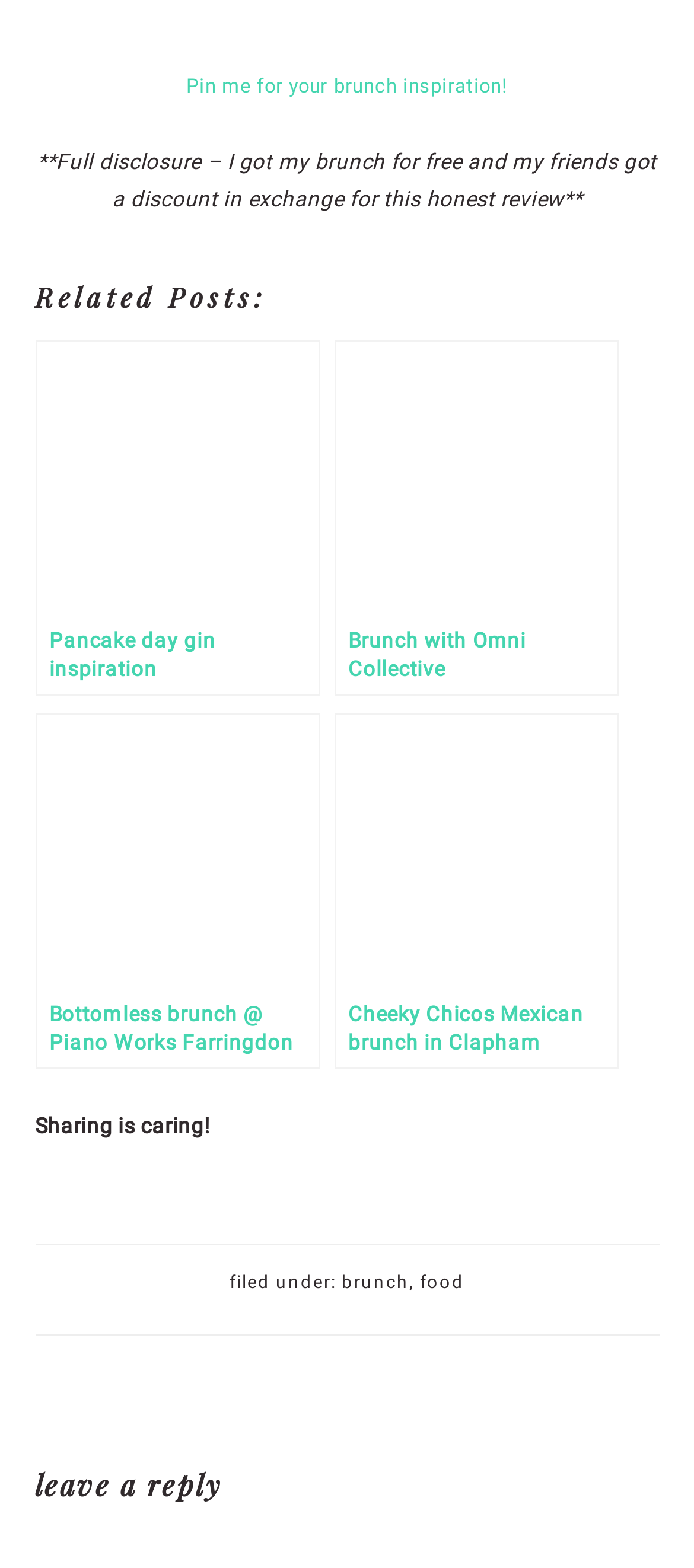Can you find the bounding box coordinates of the area I should click to execute the following instruction: "Explore related posts"?

[0.05, 0.175, 0.95, 0.211]